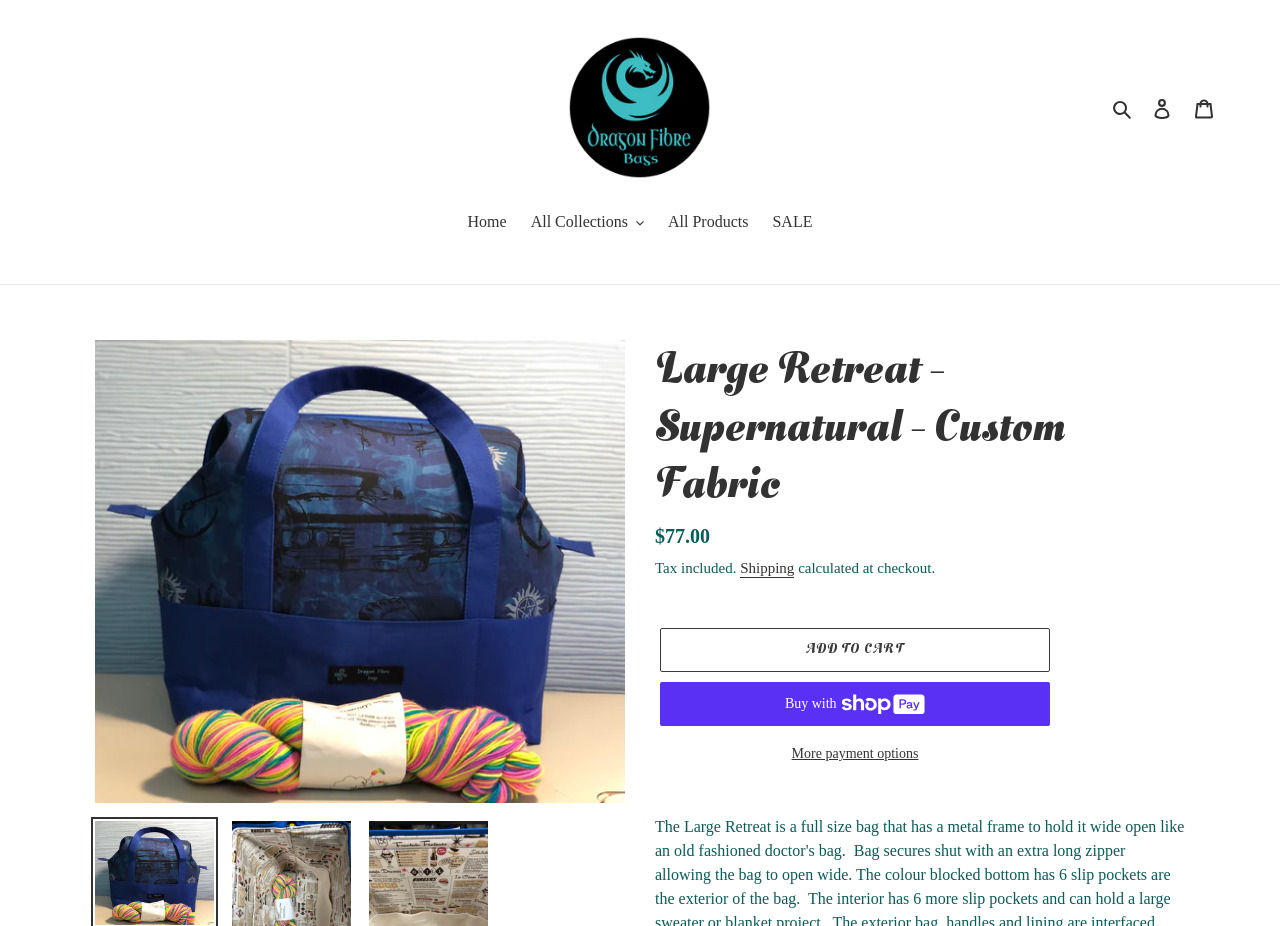Please respond to the question with a concise word or phrase:
What is the function of the 'Add to cart' button?

Add product to cart